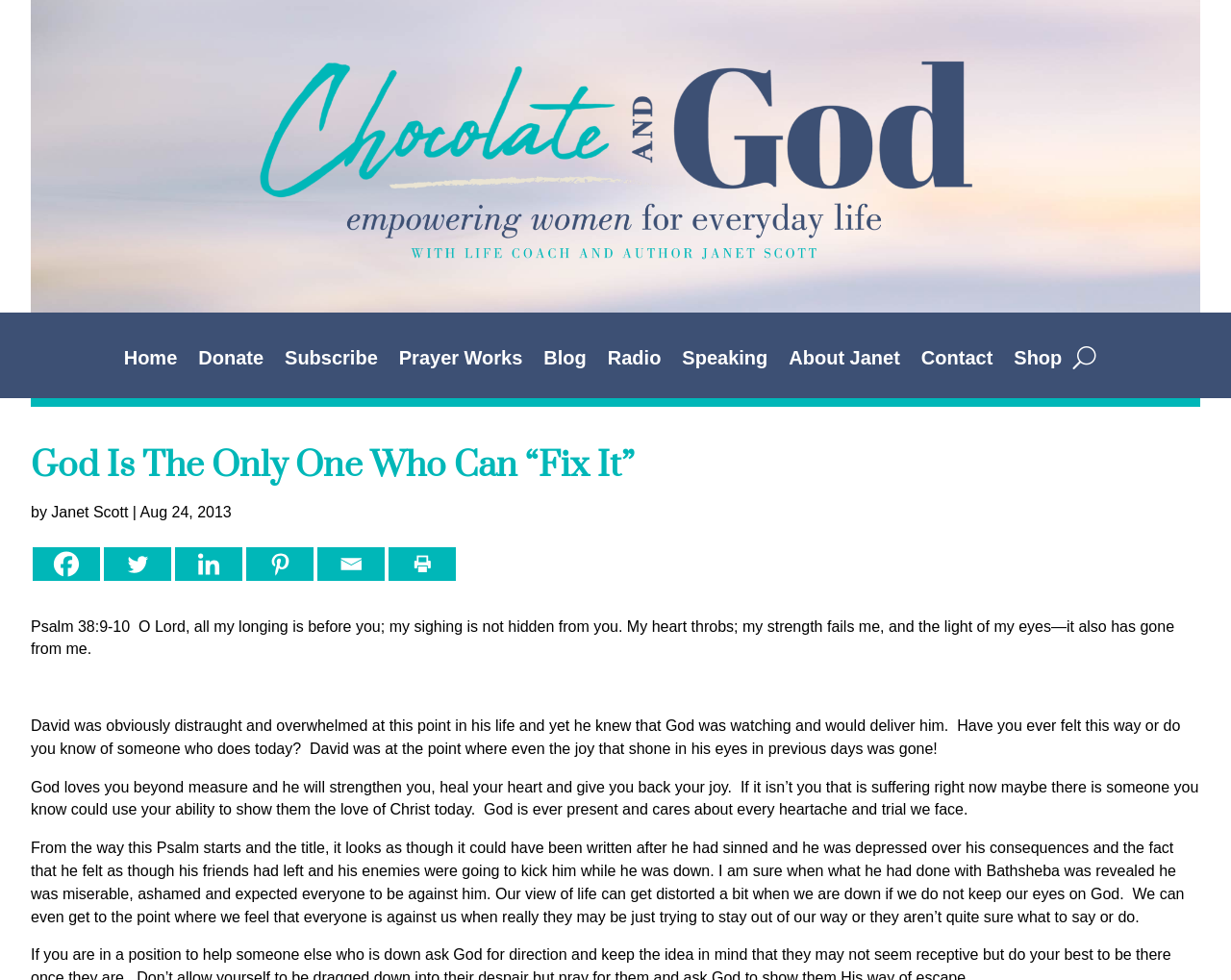Find the bounding box coordinates of the clickable element required to execute the following instruction: "Click the 'Subscribe' link". Provide the coordinates as four float numbers between 0 and 1, i.e., [left, top, right, bottom].

[0.231, 0.358, 0.307, 0.379]